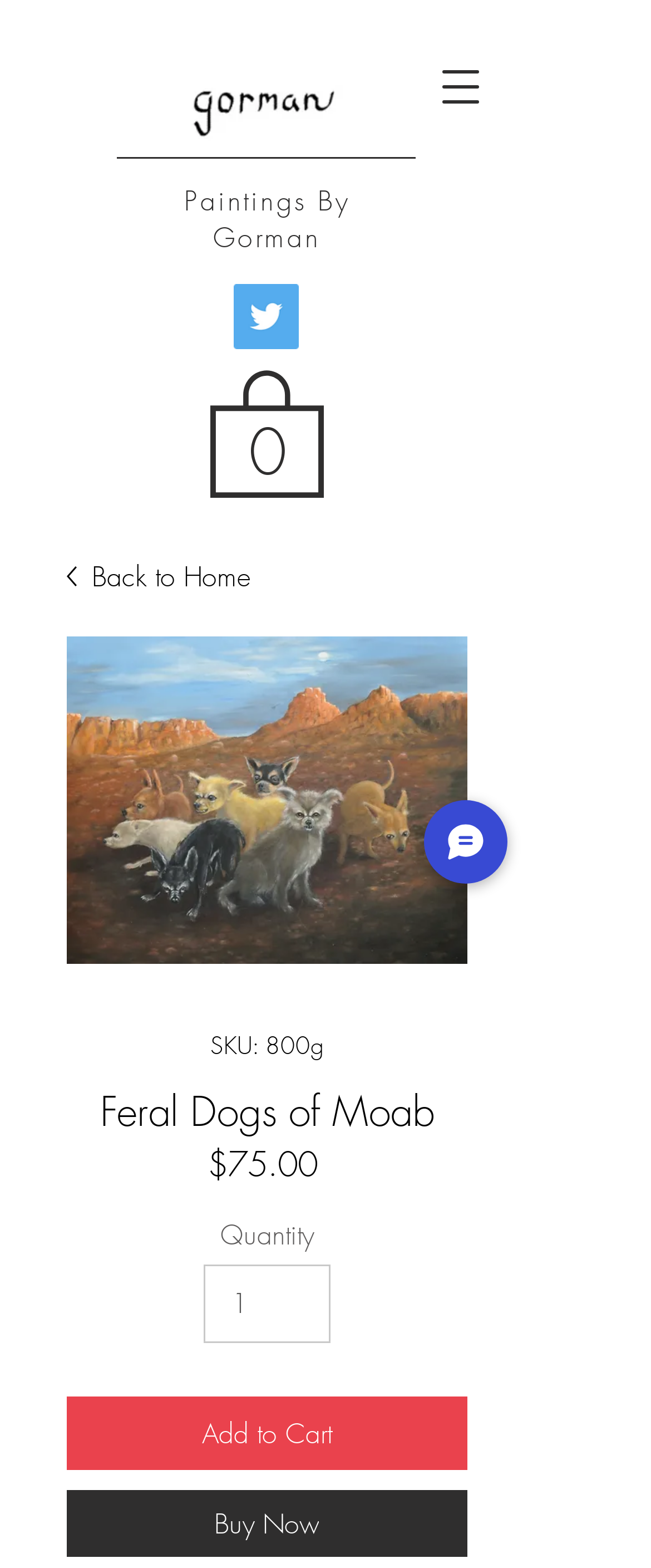Locate the bounding box coordinates of the clickable area to execute the instruction: "Leave a comment on the article". Provide the coordinates as four float numbers between 0 and 1, represented as [left, top, right, bottom].

None